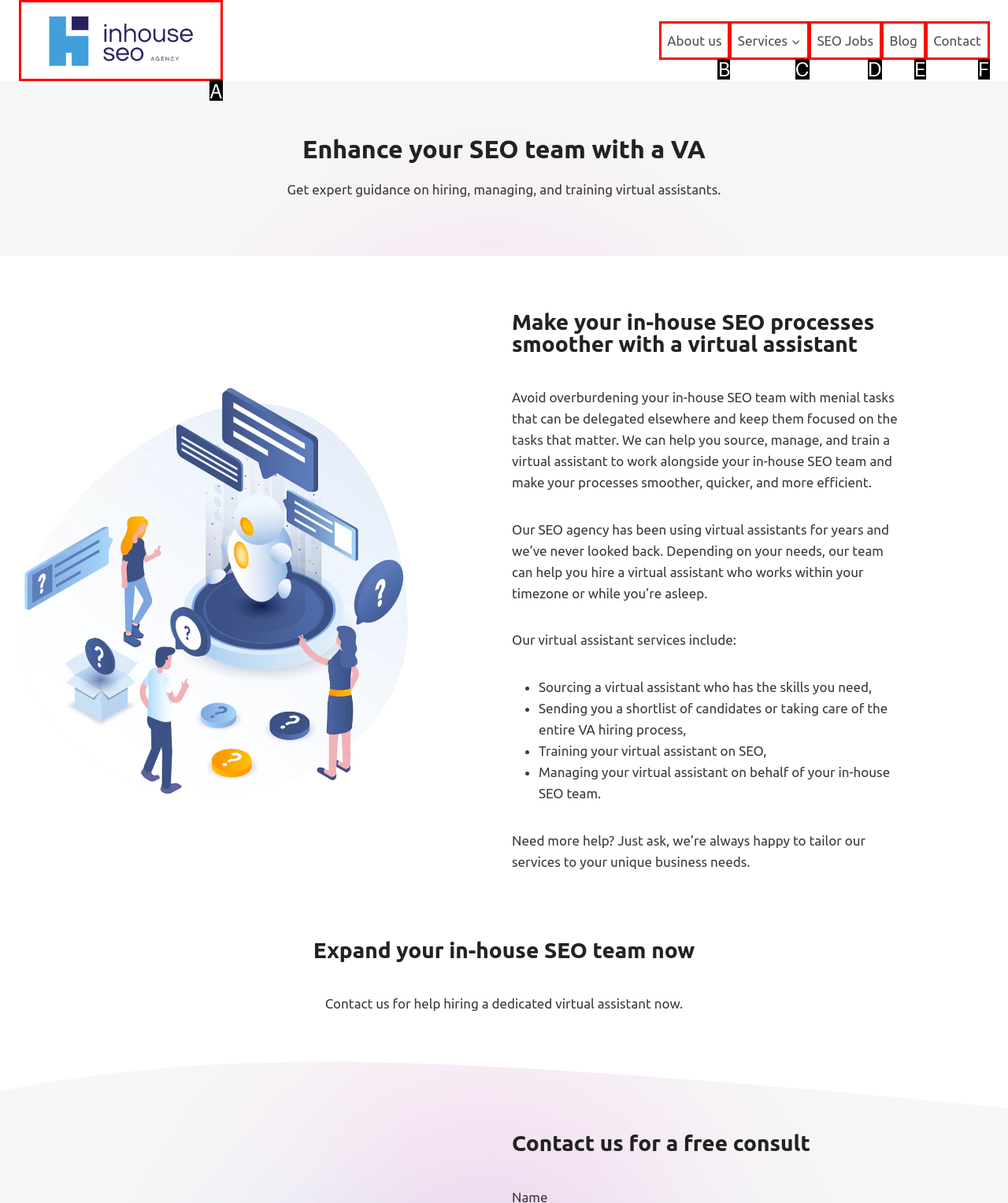Based on the description: ServicesExpand, select the HTML element that best fits. Reply with the letter of the correct choice from the options given.

C